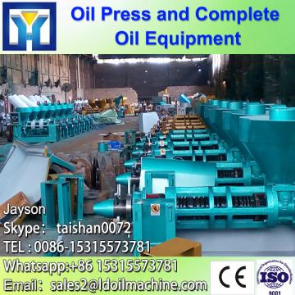What is the name of the representative listed?
Refer to the image and answer the question using a single word or phrase.

Jayson